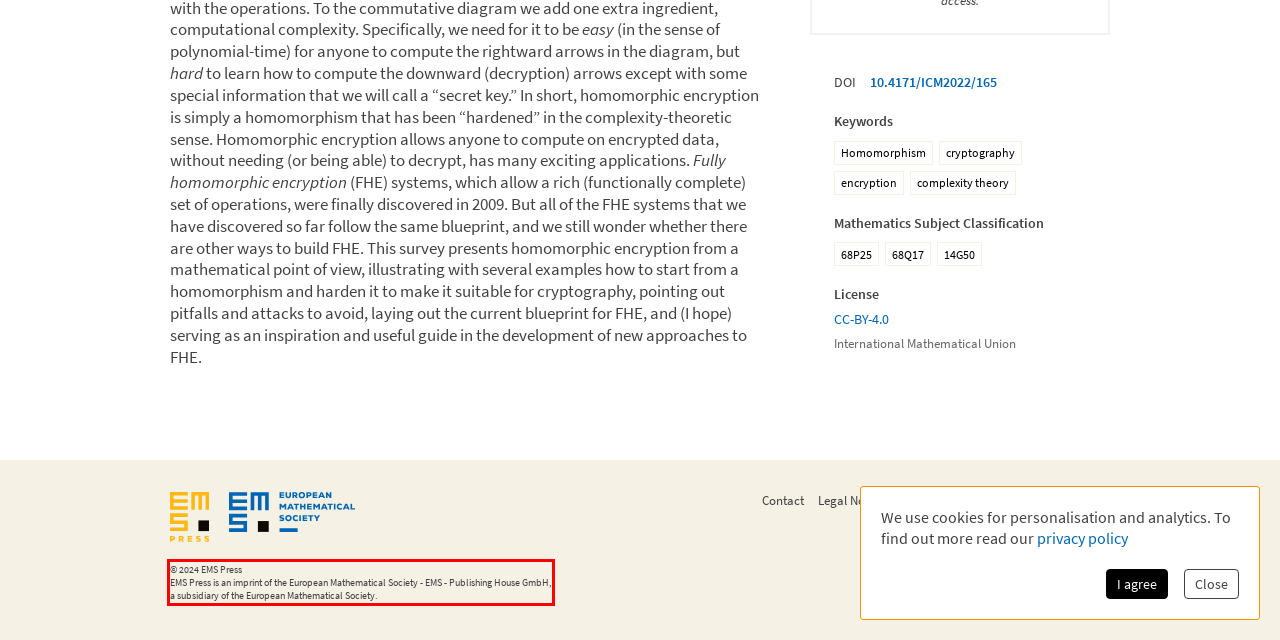Within the provided webpage screenshot, find the red rectangle bounding box and perform OCR to obtain the text content.

© 2024 EMS Press EMS Press is an imprint of the European Mathematical Society - EMS - Publishing House GmbH, a subsidiary of the European Mathematical Society.